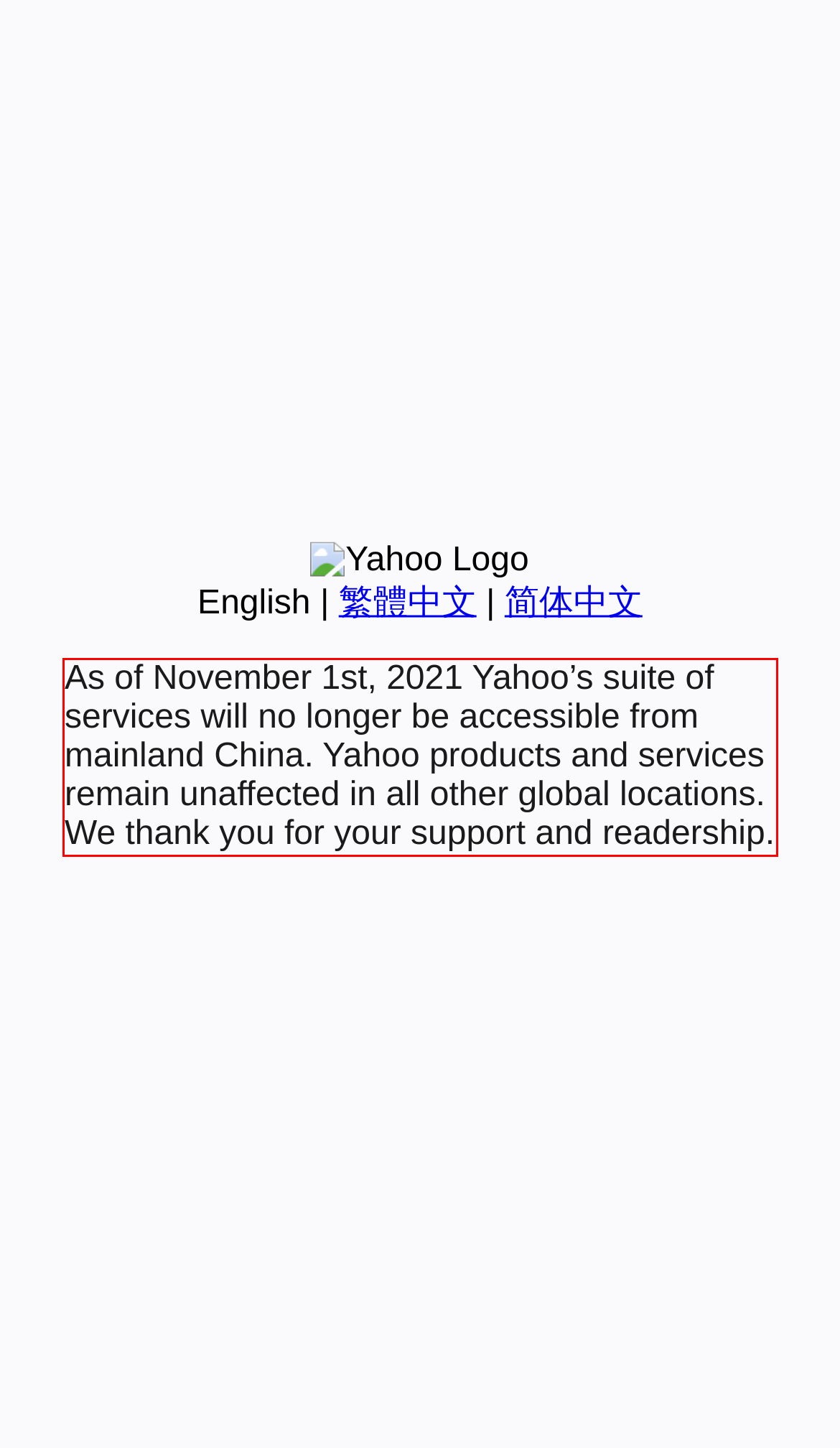Given a screenshot of a webpage containing a red rectangle bounding box, extract and provide the text content found within the red bounding box.

As of November 1st, 2021 Yahoo’s suite of services will no longer be accessible from mainland China. Yahoo products and services remain unaffected in all other global locations. We thank you for your support and readership.